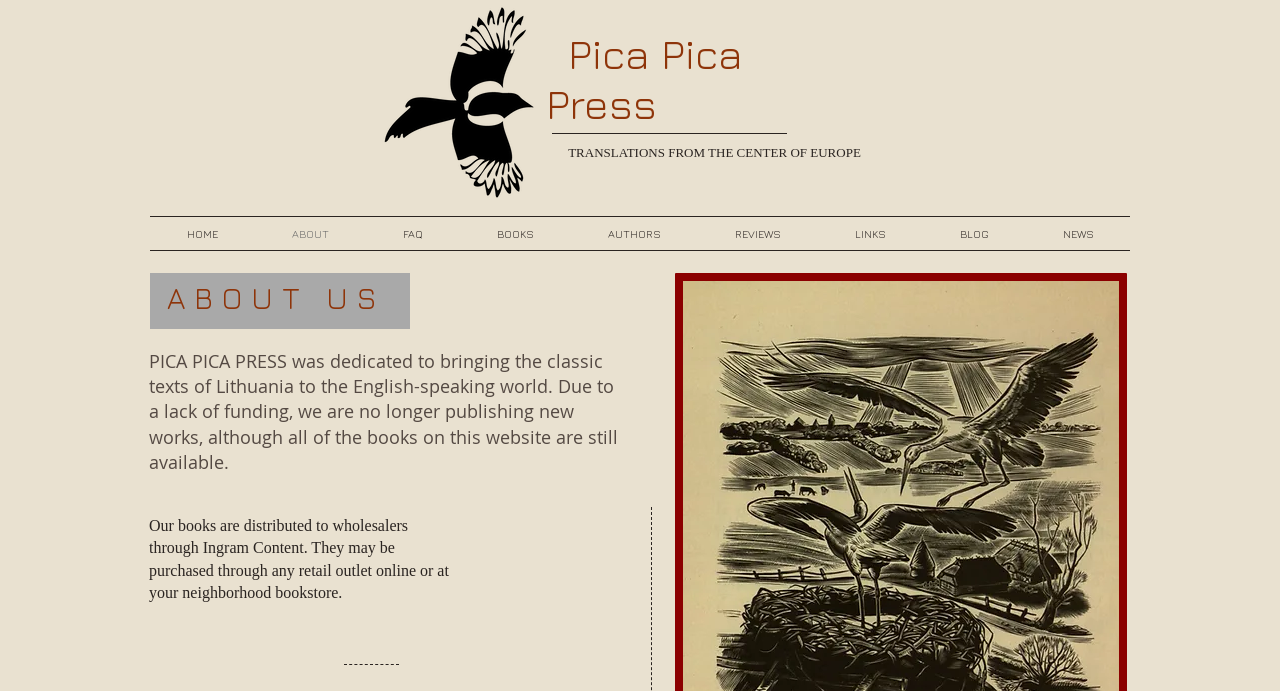Answer the question with a brief word or phrase:
How can books be purchased?

Through wholesalers or retail outlets